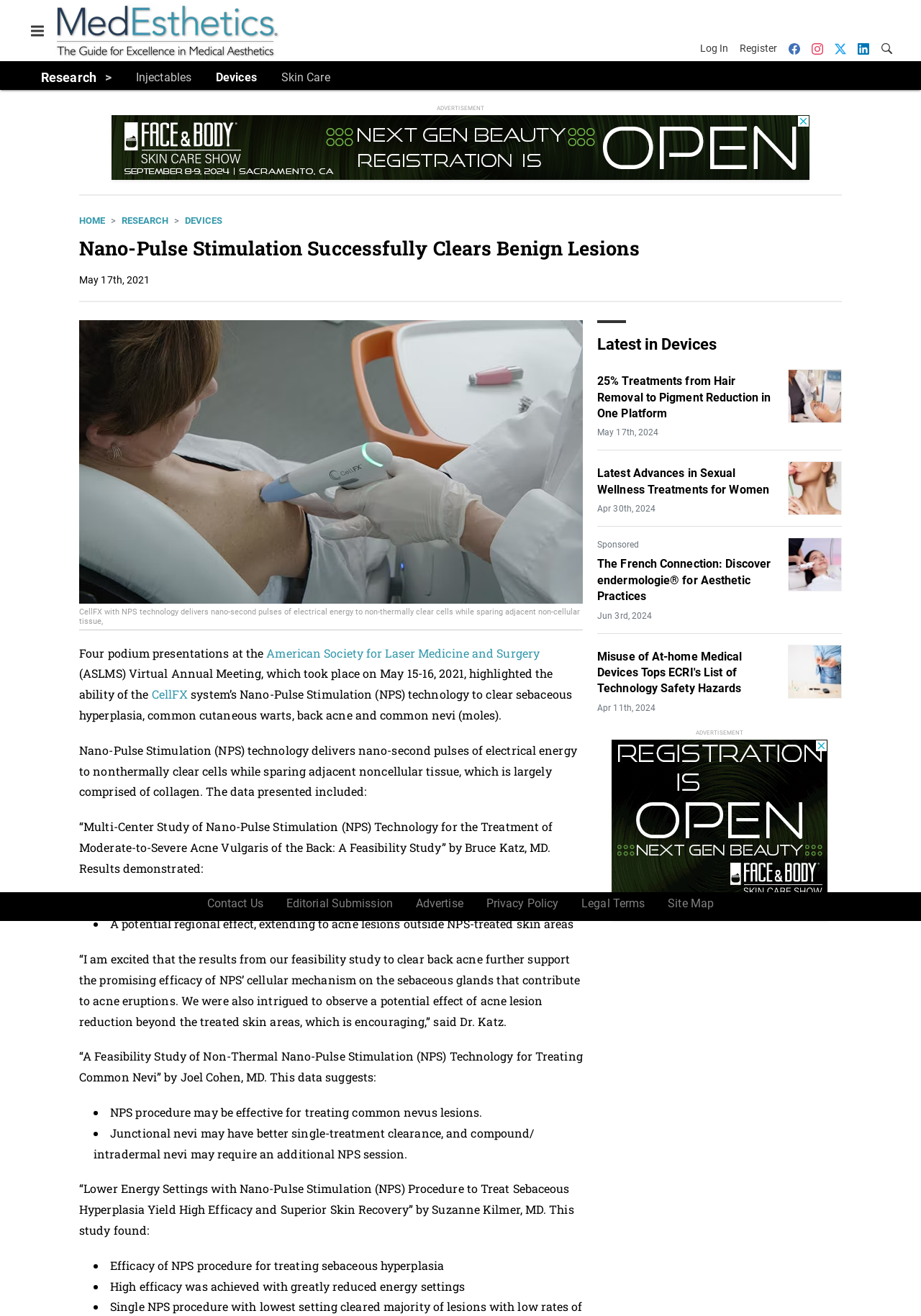Please identify the bounding box coordinates for the region that you need to click to follow this instruction: "Check the 'Devices' section".

[0.234, 0.052, 0.279, 0.066]